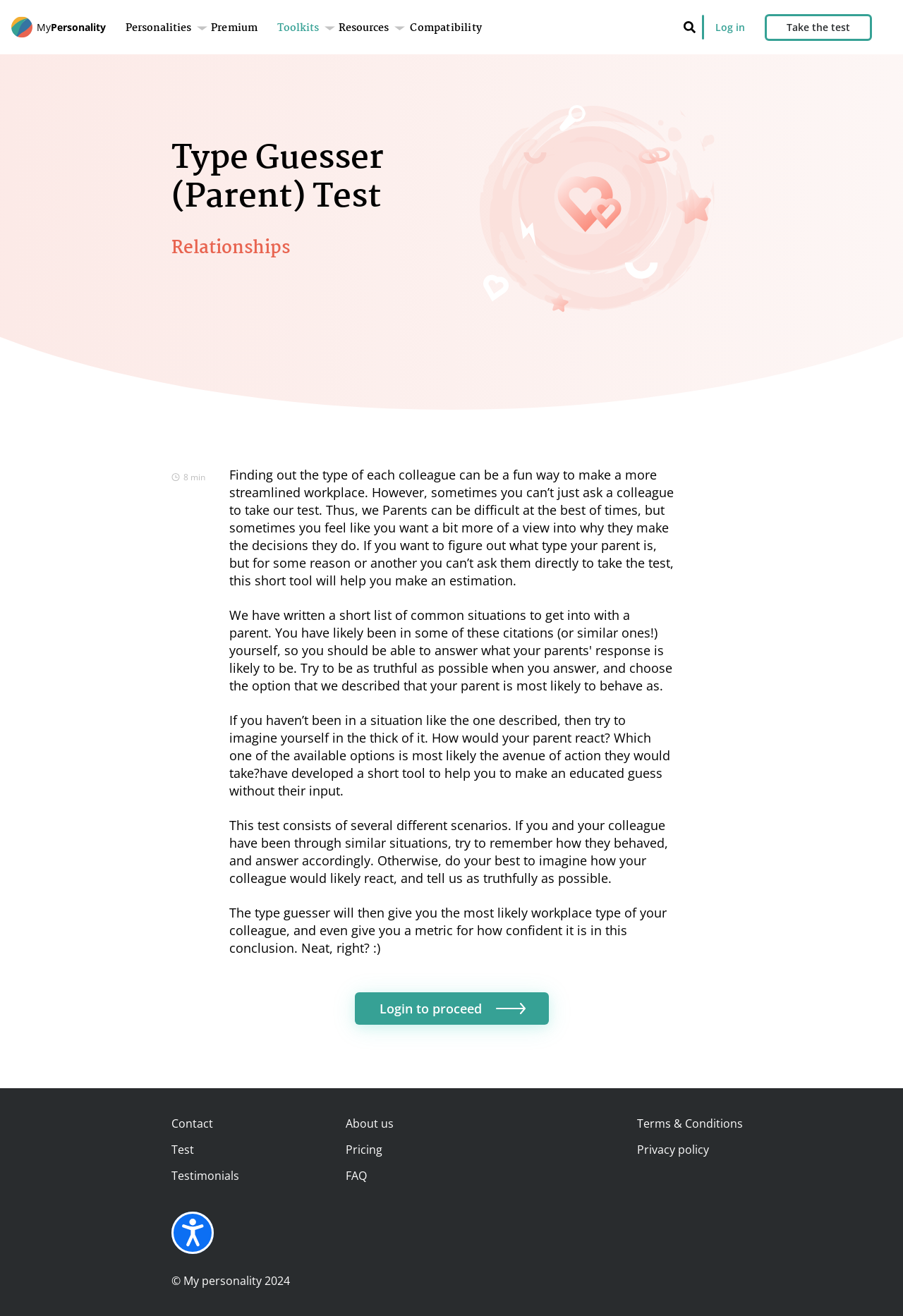By analyzing the image, answer the following question with a detailed response: How many buttons are there in the top navigation bar?

The top navigation bar contains buttons labeled 'Personalities', 'Analysts', 'Diplomats', 'Sentinels', and 'Explorers', which are all types of personalities. There are also other links and buttons, but these 5 are the main buttons in the navigation bar.